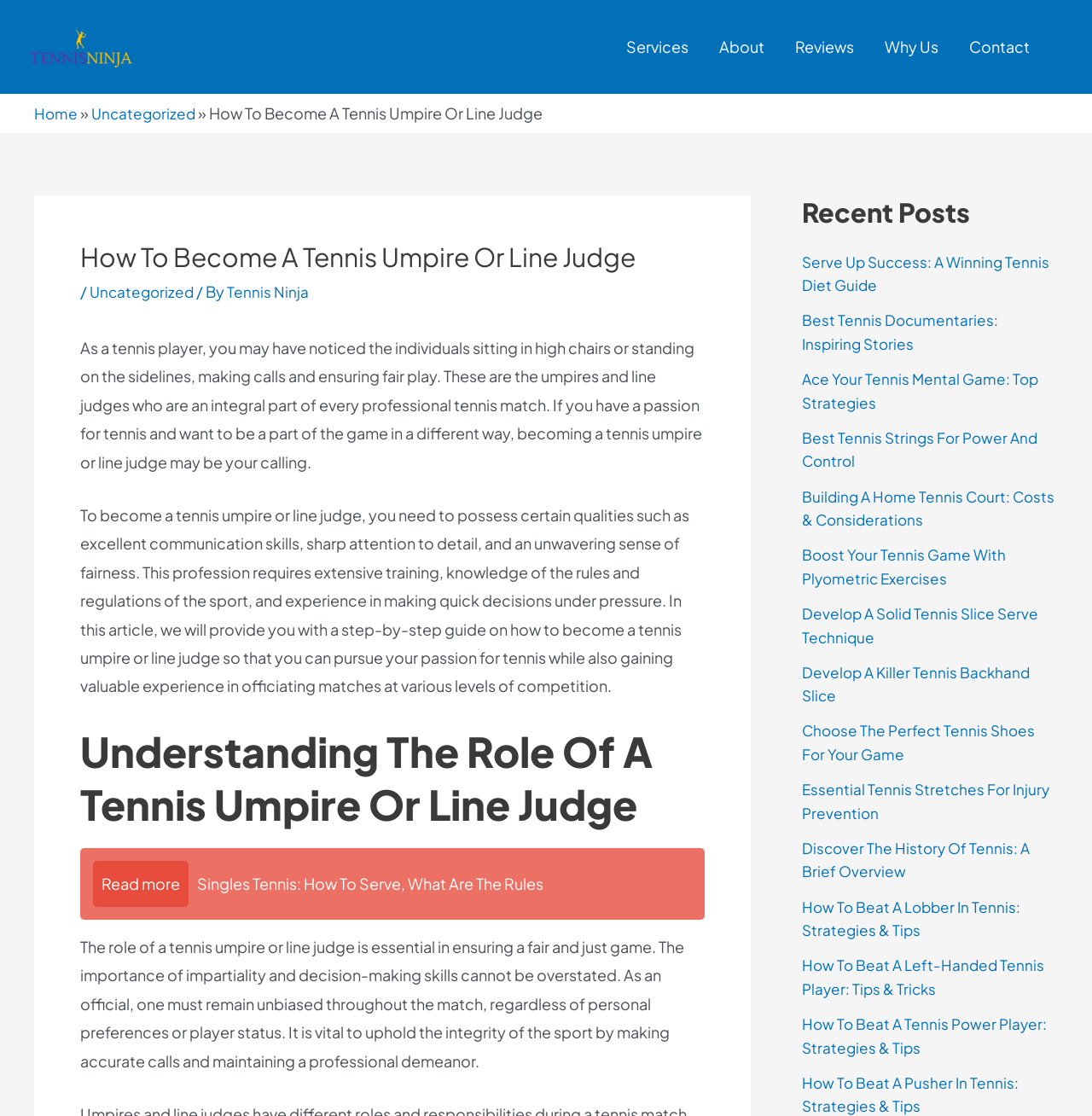What are the recent posts listed on the webpage?
Please provide a single word or phrase as your answer based on the screenshot.

Various tennis-related articles